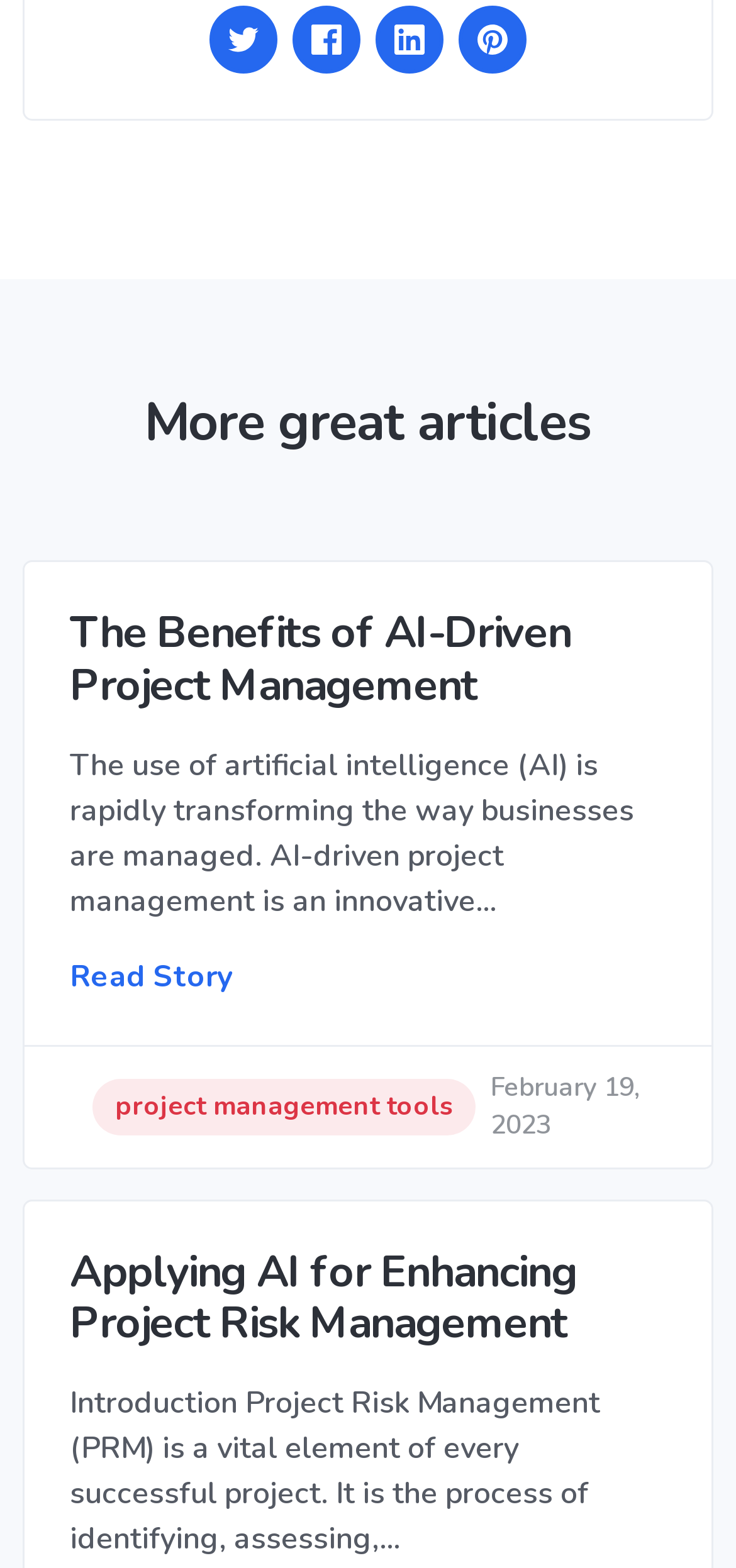Please find the bounding box for the following UI element description. Provide the coordinates in (top-left x, top-left y, bottom-right x, bottom-right y) format, with values between 0 and 1: project management tools

[0.126, 0.687, 0.646, 0.724]